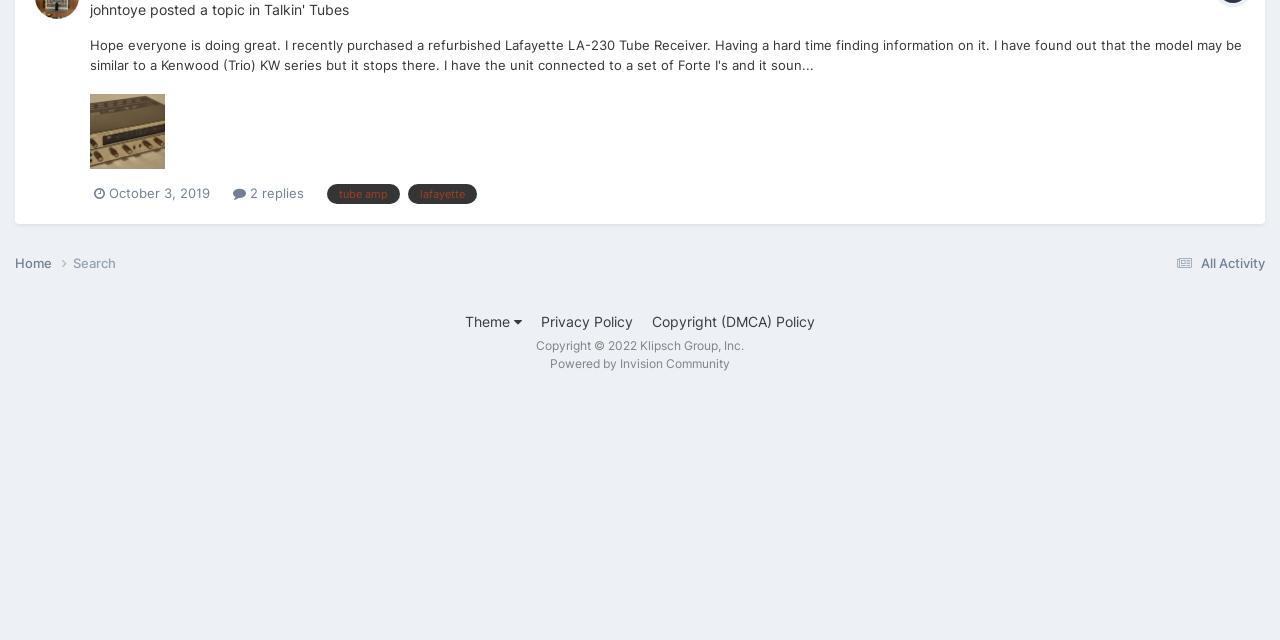Using the given description, provide the bounding box coordinates formatted as (top-left x, top-left y, bottom-right x, bottom-right y), with all values being floating point numbers between 0 and 1. Description: Copyright (DMCA) Policy

[0.509, 0.489, 0.637, 0.515]